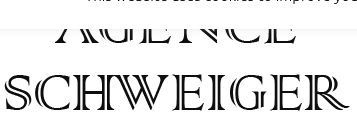What type of books does the agency specialize in?
Please respond to the question with a detailed and well-explained answer.

The agency likely specializes in literary works, possibly involving genres related to body, mind, spirit, and illustrated books, as indicated by nearby static texts on the page, suggesting a focus on artistic and creative pursuits.